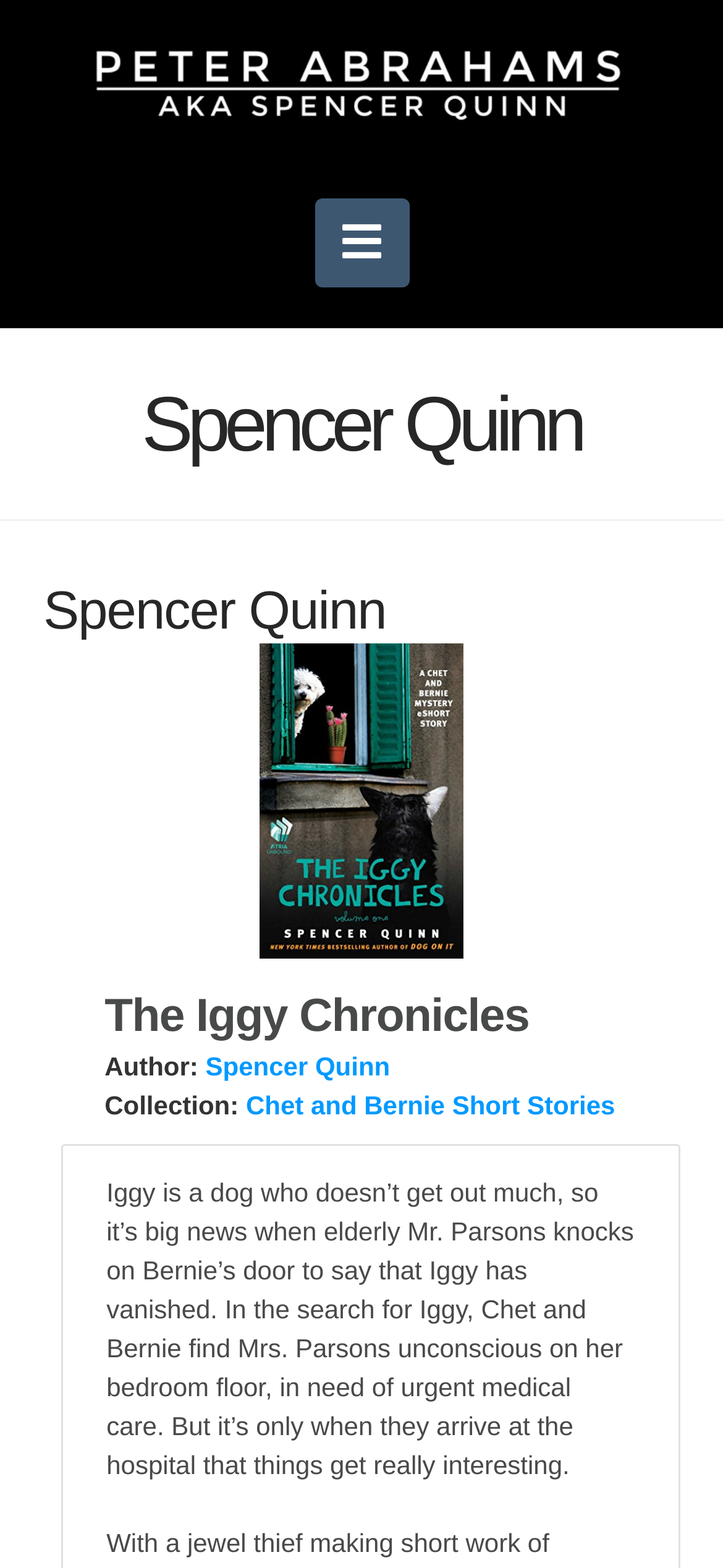Illustrate the webpage thoroughly, mentioning all important details.

The webpage is the official site of Spencer Quinn, an author. At the top left corner, there is a link to the website's homepage, accompanied by an image with the same text "Peter Abrahams | Spencer Quinn". Next to it, on the right, is a navigation button with an icon. 

Below the top section, there is a layout table that spans the entire width of the page. Within this table, there is a heading that reads "Spencer Quinn" in a prominent font size. 

Underneath the heading, there are several sections. On the left, there is a header section with a link to "Spencer Quinn" and another link to "The Iggy Chronicles" with an accompanying image. On the right side of this section, there is a link to "The Iggy Chronicles" with a larger image. 

Below this section, there is a heading that reads "The Iggy Chronicles" again, followed by a link to the same title. There are also two static text elements, one reading "Author:" and the other "Collection:". The author is listed as Spencer Quinn, and the collection is listed as "Chet and Bernie Short Stories". 

Finally, there is a long paragraph of text that describes a story about a dog named Iggy who goes missing, and the adventures of Chet and Bernie as they search for him. This text is located at the bottom of the page. At the very bottom right corner, there is a link with an icon.